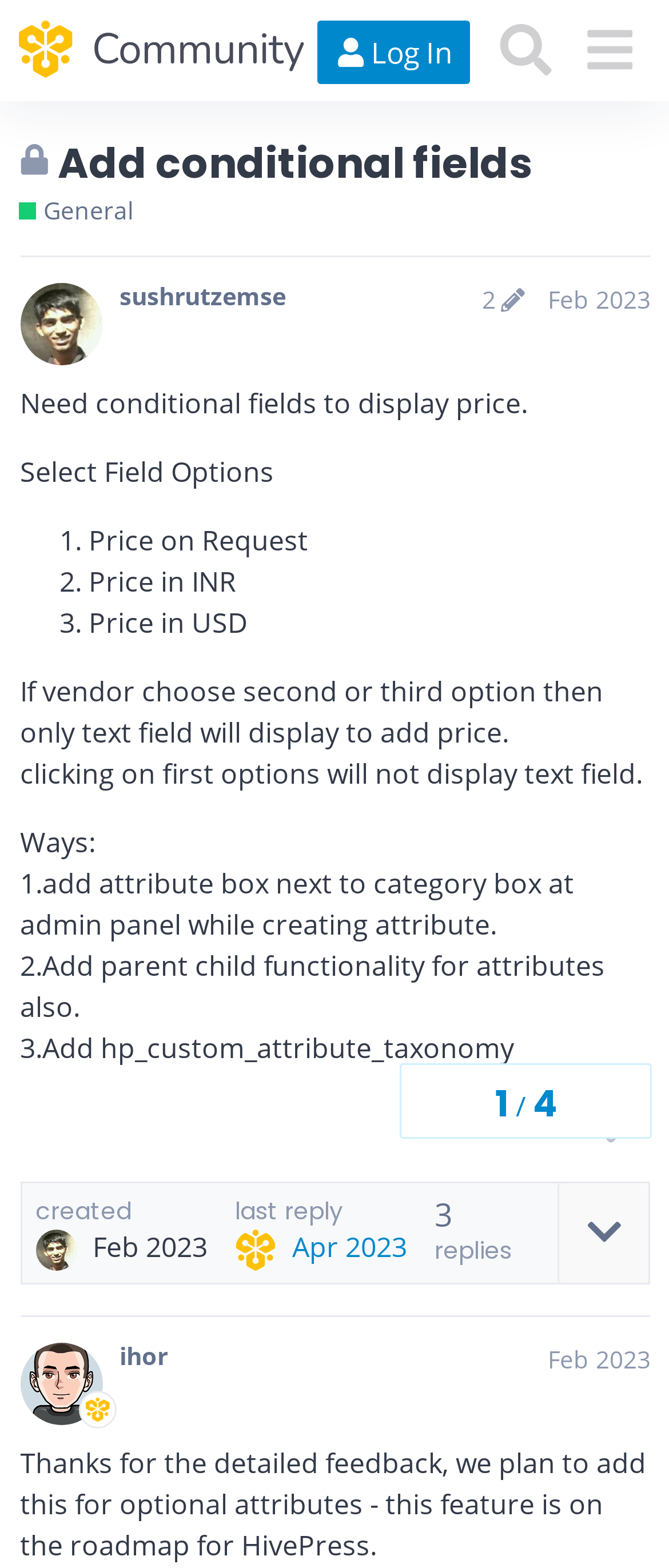What is the main title displayed on this webpage?

Add conditional fields